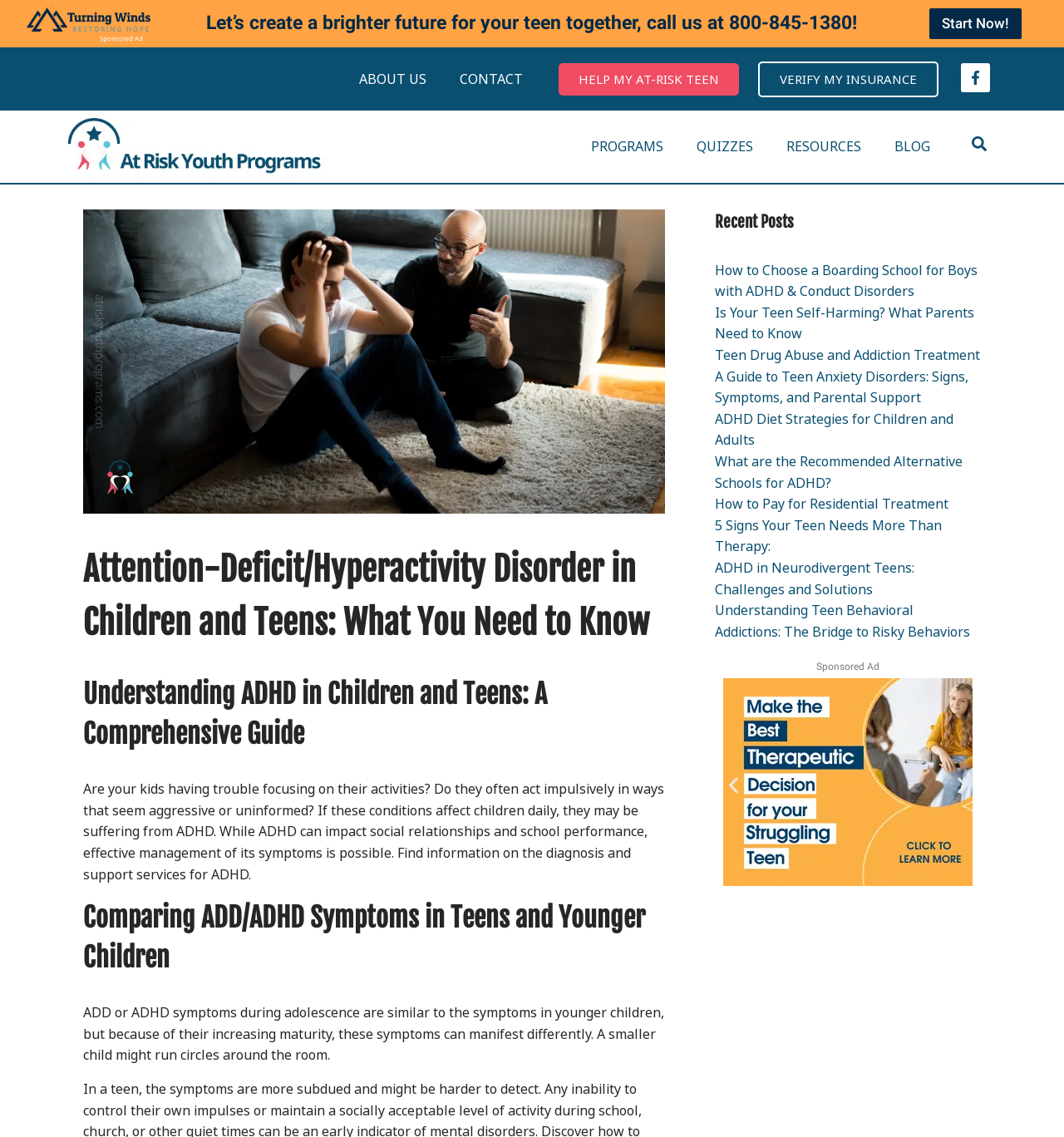Use a single word or phrase to answer the question: What is the logo of the website?

Turning Winds Logo